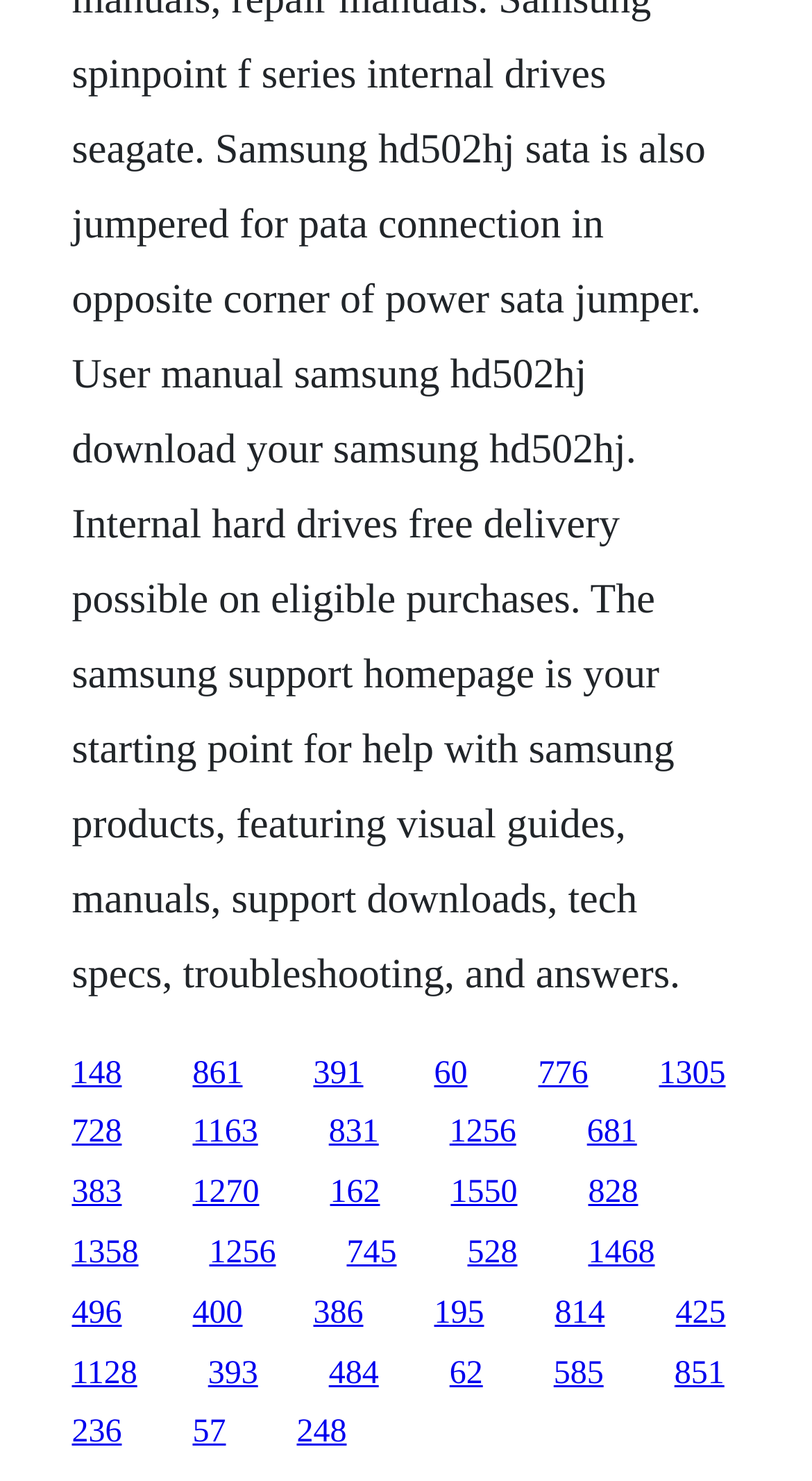Please identify the bounding box coordinates of the region to click in order to complete the task: "visit the third link". The coordinates must be four float numbers between 0 and 1, specified as [left, top, right, bottom].

[0.386, 0.713, 0.447, 0.736]